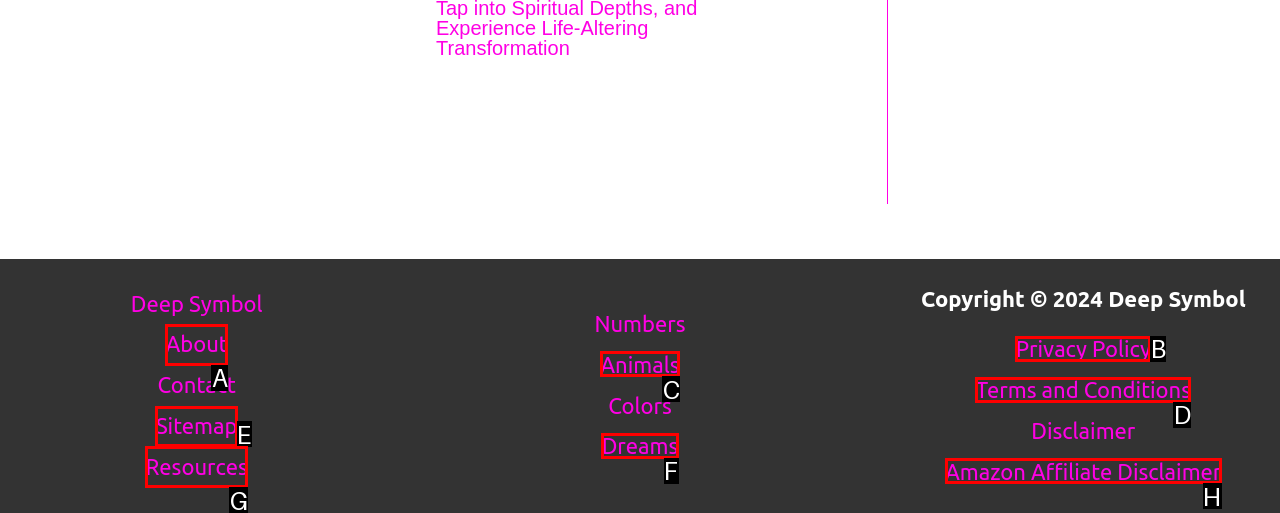Choose the letter of the option that needs to be clicked to perform the task: Click the whatsapp image. Answer with the letter.

None